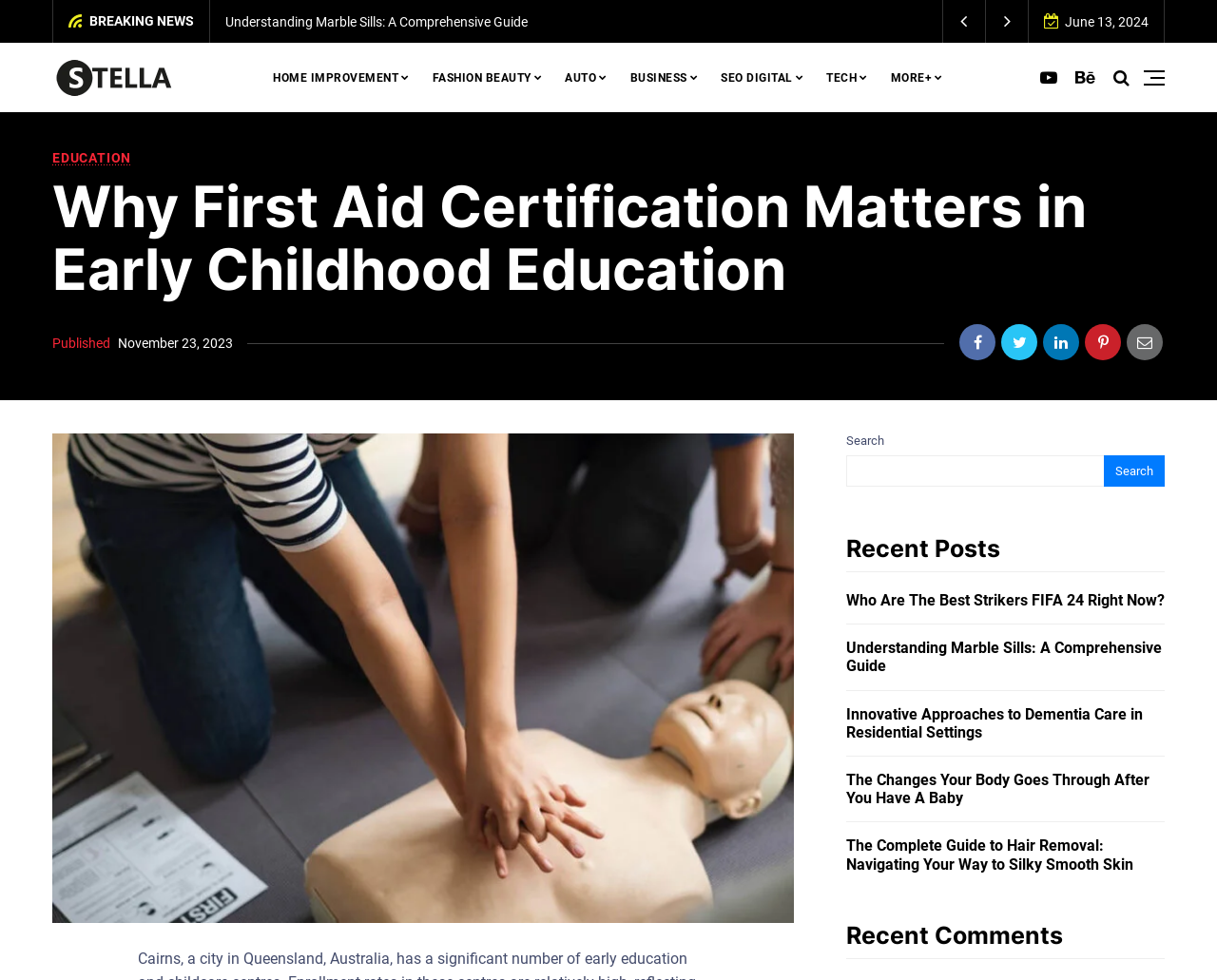Extract the text of the main heading from the webpage.

Why First Aid Certification Matters in Early Childhood Education